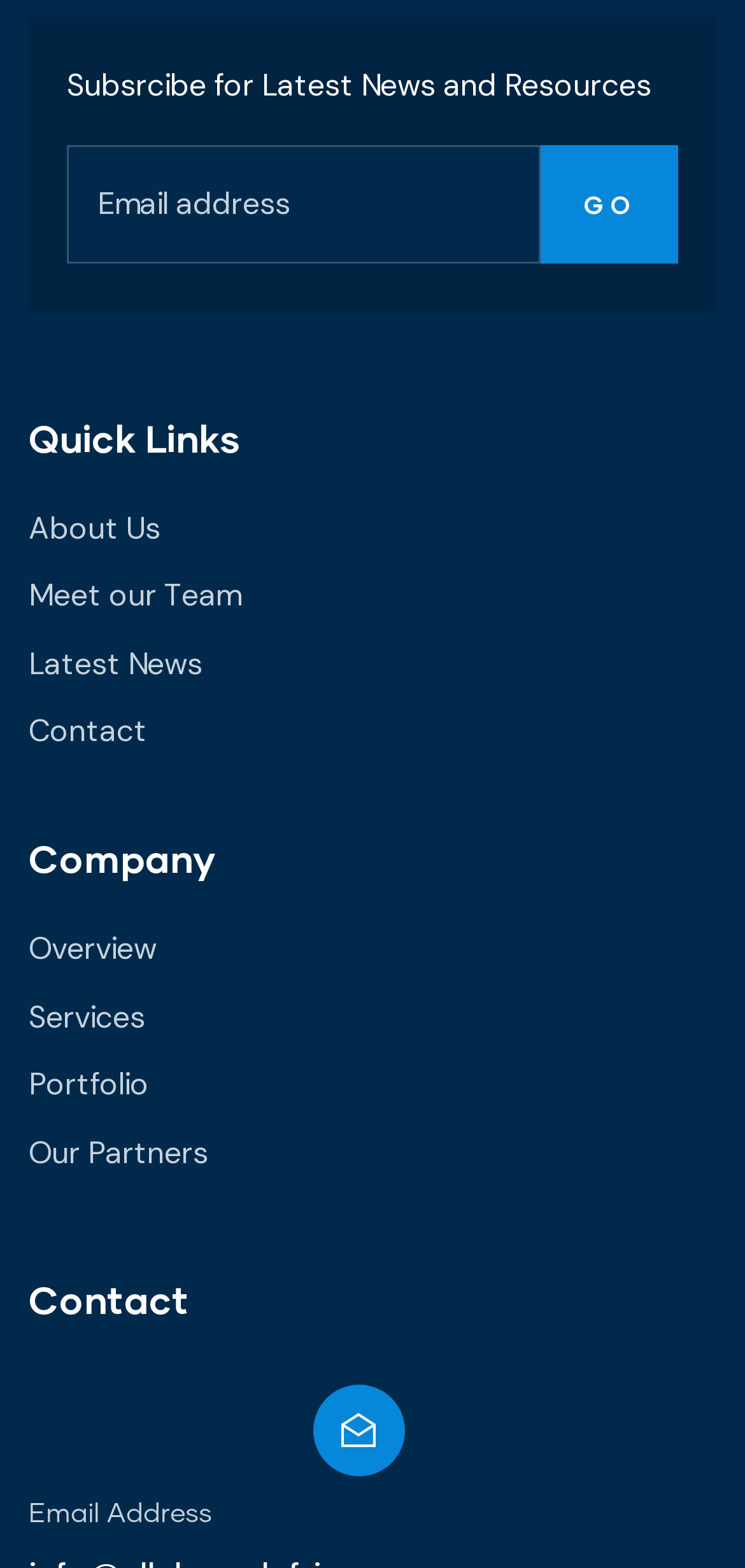Based on the element description: "Latest News", identify the bounding box coordinates for this UI element. The coordinates must be four float numbers between 0 and 1, listed as [left, top, right, bottom].

[0.038, 0.404, 0.923, 0.443]